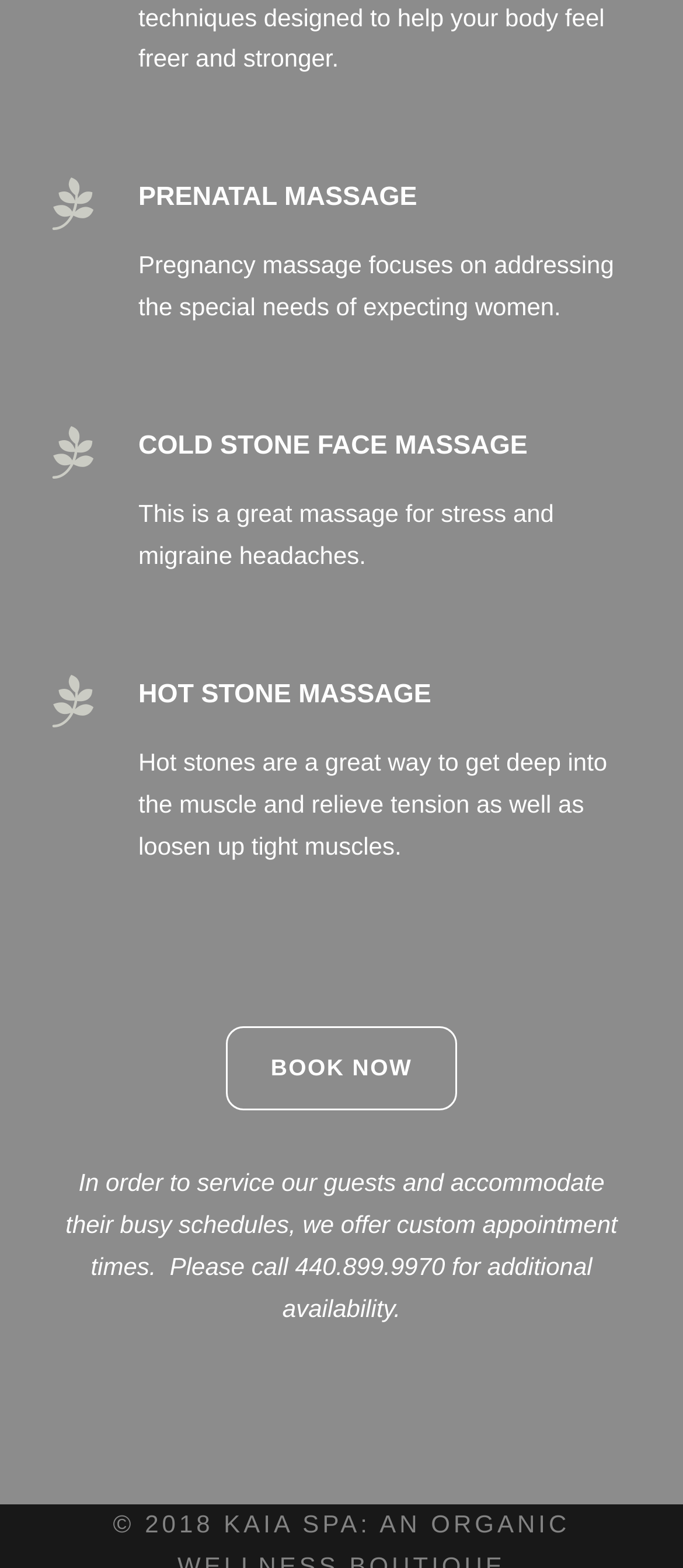Using the information in the image, could you please answer the following question in detail:
What is the advantage of custom appointment times?

The webpage mentions 'In order to service our guests and accommodate their busy schedules, we offer custom appointment times.' This suggests that the advantage of custom appointment times is to accommodate busy schedules of guests.